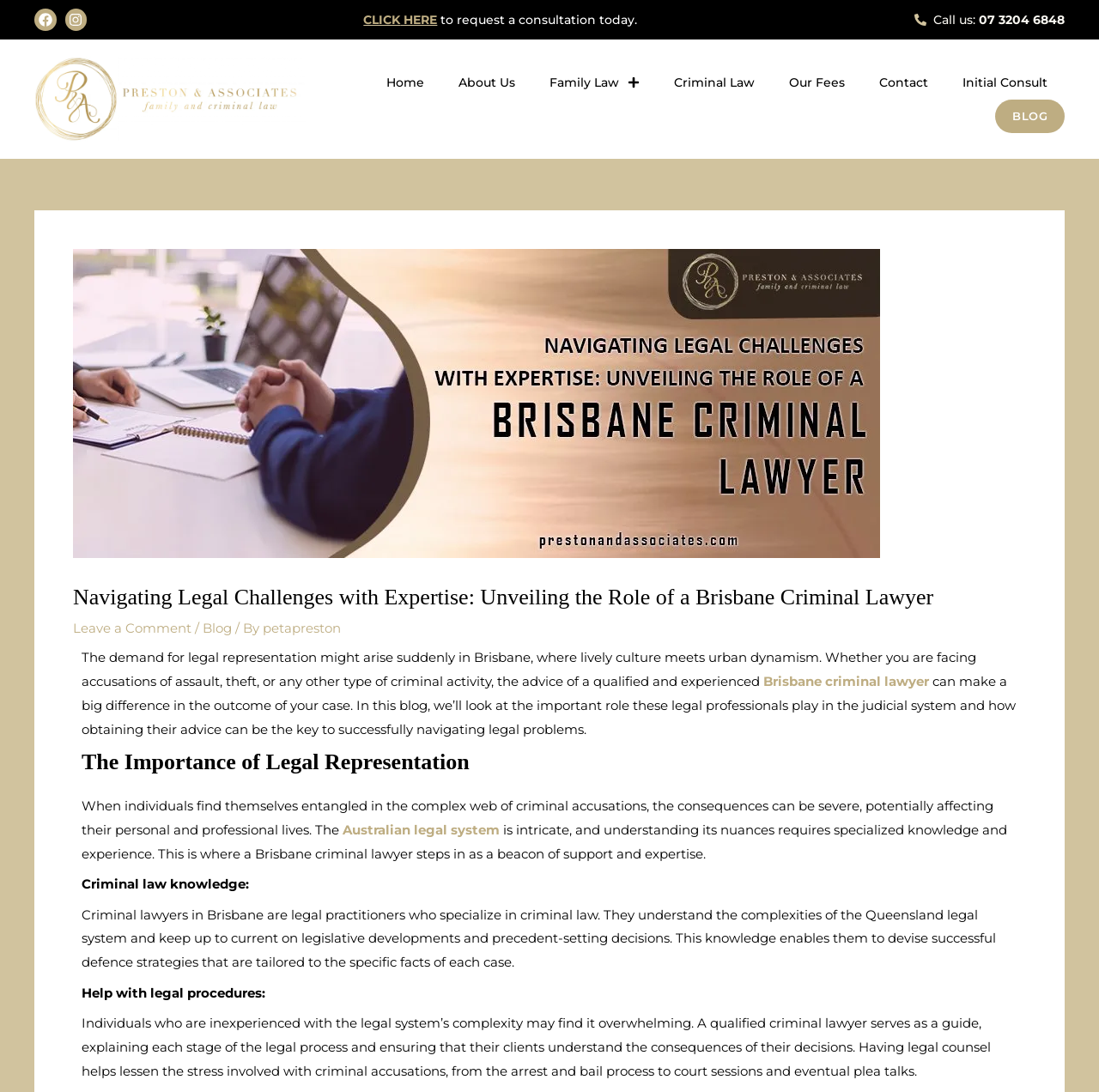Convey a detailed summary of the webpage, mentioning all key elements.

This webpage is about Preston & Associates, a law firm specializing in criminal law in Brisbane. At the top left corner, there are social media links to Facebook and Instagram, accompanied by their respective icons. Next to them is a call-to-action link "CLICK HERE" to request a consultation today. On the top right corner, there is a phone number link "Call us: 07 3204 6848" and a logo link "Preston & Associates Logo" with an image of the logo.

Below the logo, there is a navigation menu with links to "Home", "About Us", "Family Law", "Criminal Law", "Our Fees", "Contact", "Initial Consult", and "BLOG". The "BLOG" link leads to a blog post titled "Navigating Legal Challenges with Expertise: Unveiling the Role of a Brisbane Criminal Lawyer". The blog post has a heading and several paragraphs of text discussing the importance of legal representation in Brisbane, the role of a criminal lawyer, and their expertise in criminal law.

The blog post is divided into sections, including "The Importance of Legal Representation", which explains the consequences of criminal accusations and the need for specialized knowledge and experience. Another section discusses the criminal law knowledge and expertise of criminal lawyers in Brisbane, and how they can help with legal procedures, guiding clients through the legal process and reducing stress.